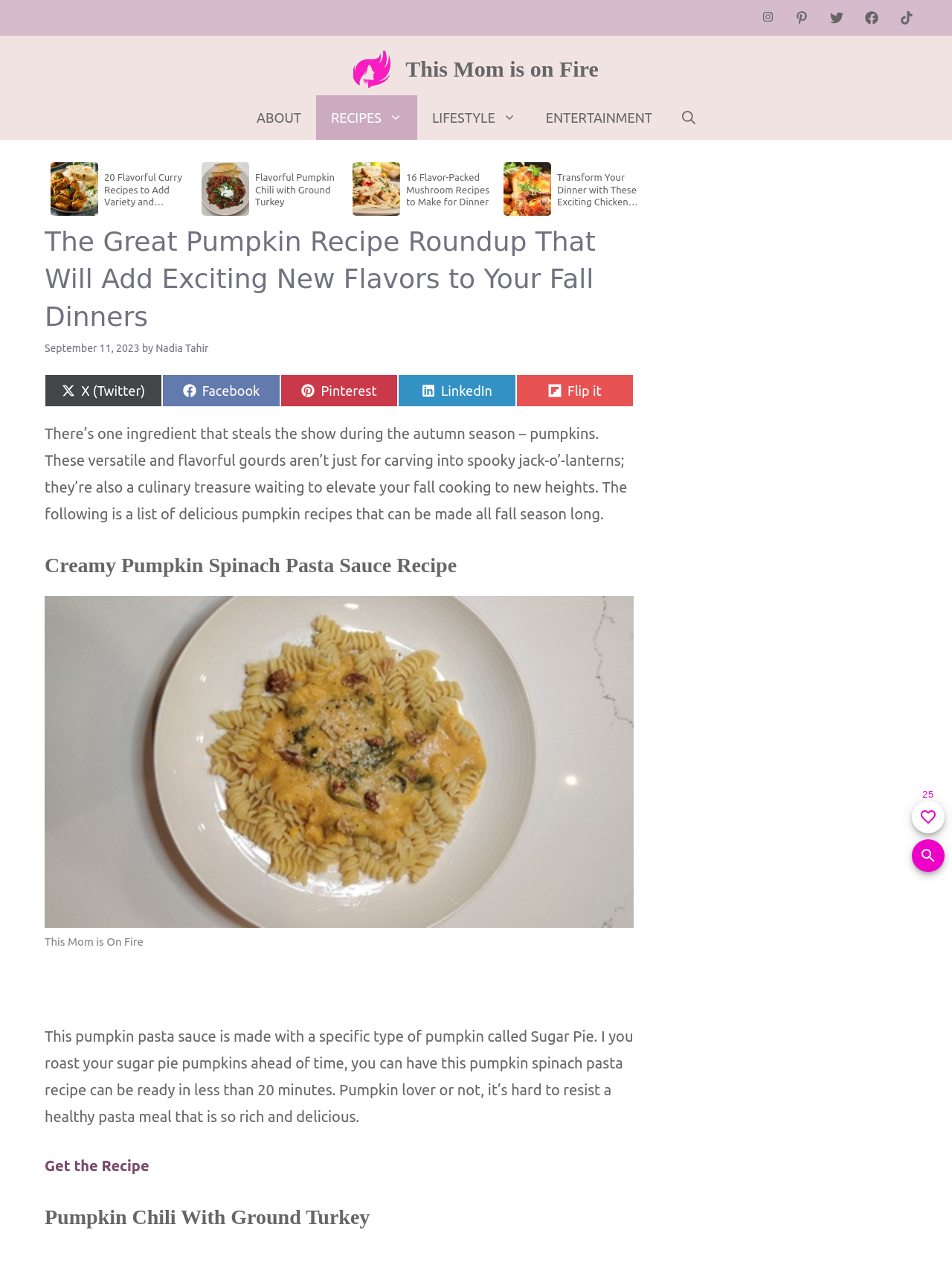What is the type of pasta sauce recipe mentioned?
Please answer the question as detailed as possible based on the image.

I can see that one of the recipe titles mentioned is 'Creamy Pumpkin Spinach Pasta Sauce Recipe', which suggests that it is a type of pasta sauce recipe.